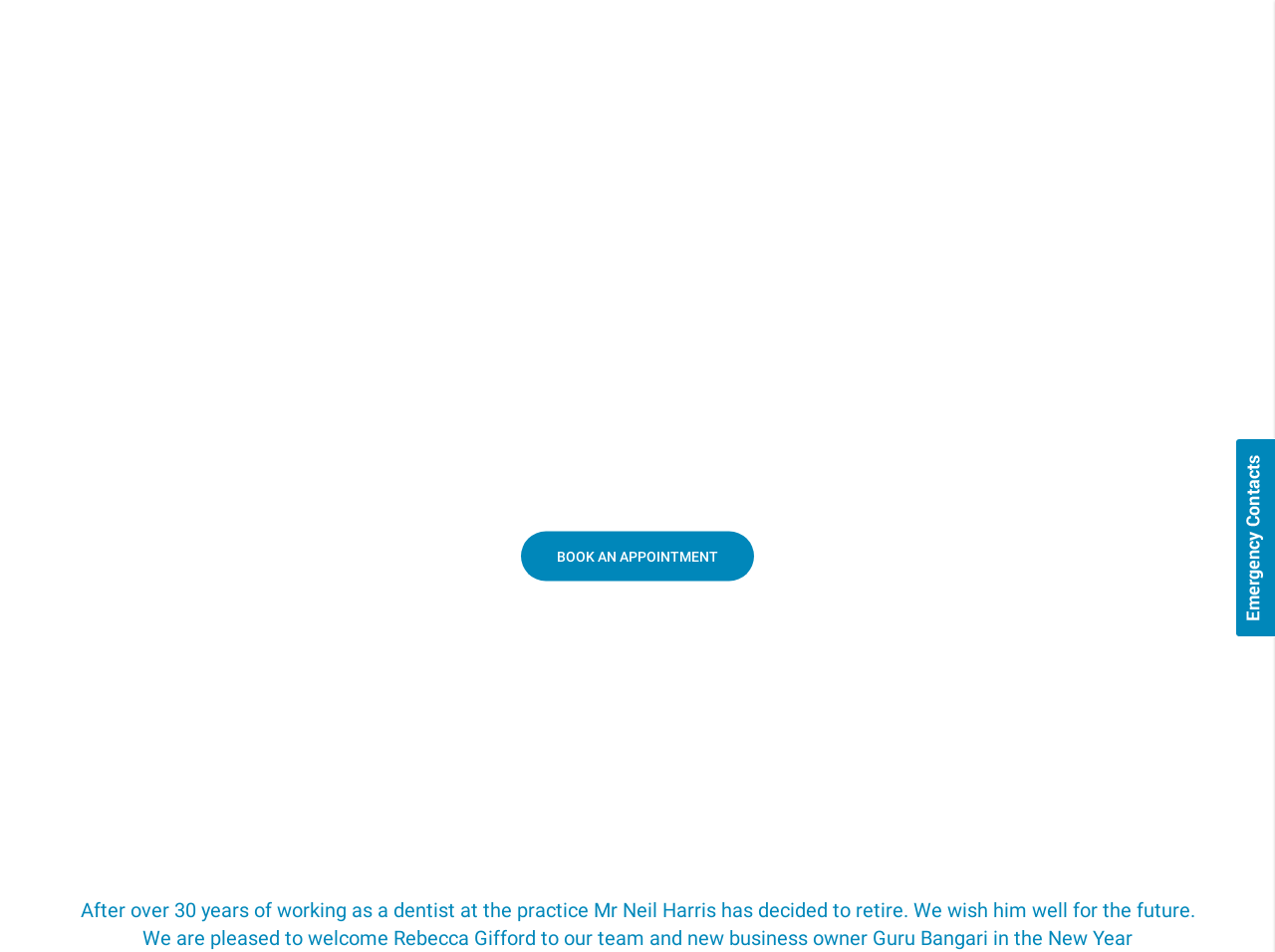Please identify the bounding box coordinates of the element on the webpage that should be clicked to follow this instruction: "View the practice tour". The bounding box coordinates should be given as four float numbers between 0 and 1, formatted as [left, top, right, bottom].

[0.639, 0.131, 0.739, 0.16]